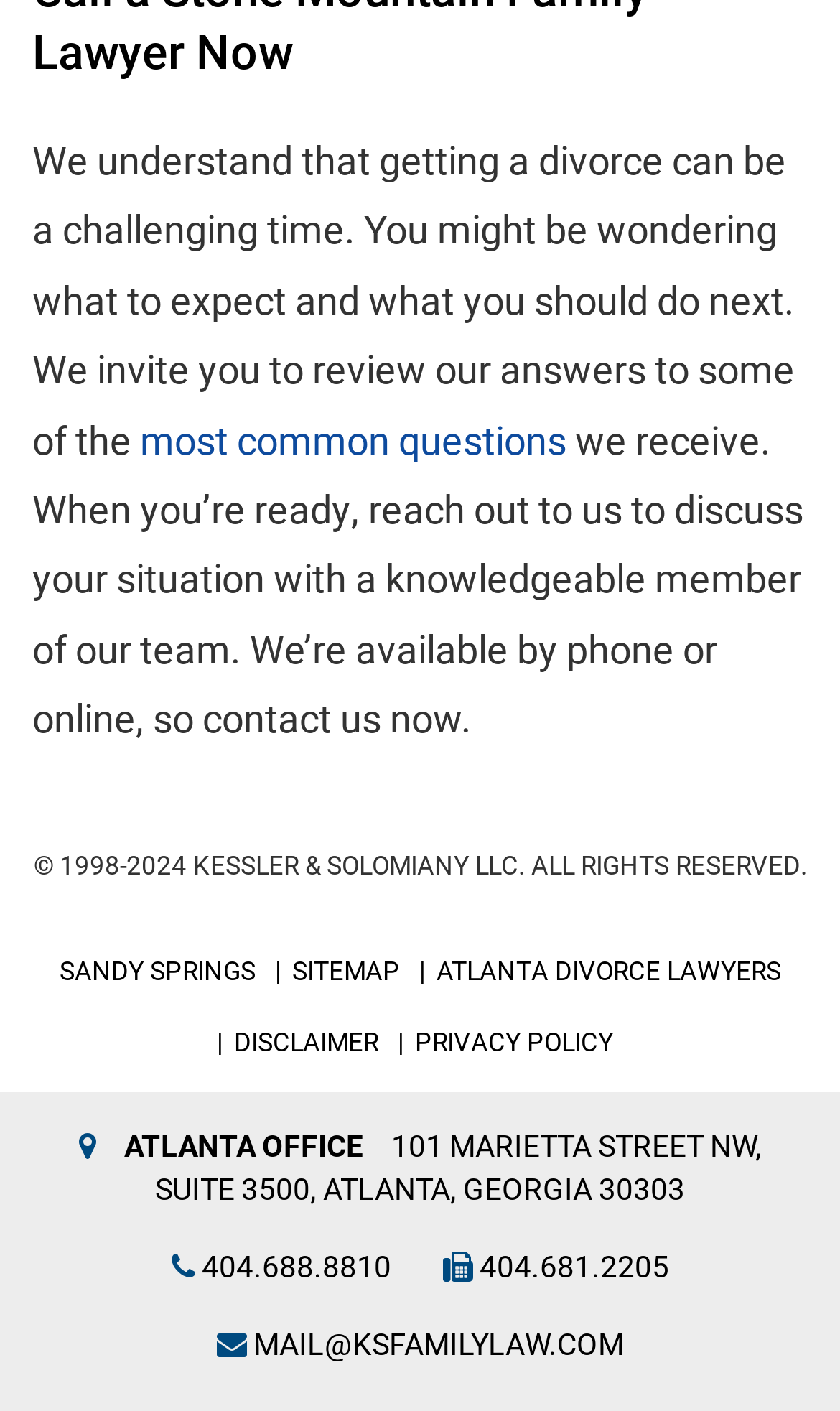Predict the bounding box coordinates of the area that should be clicked to accomplish the following instruction: "visit SANDY SPRINGS". The bounding box coordinates should consist of four float numbers between 0 and 1, i.e., [left, top, right, bottom].

[0.058, 0.675, 0.317, 0.7]